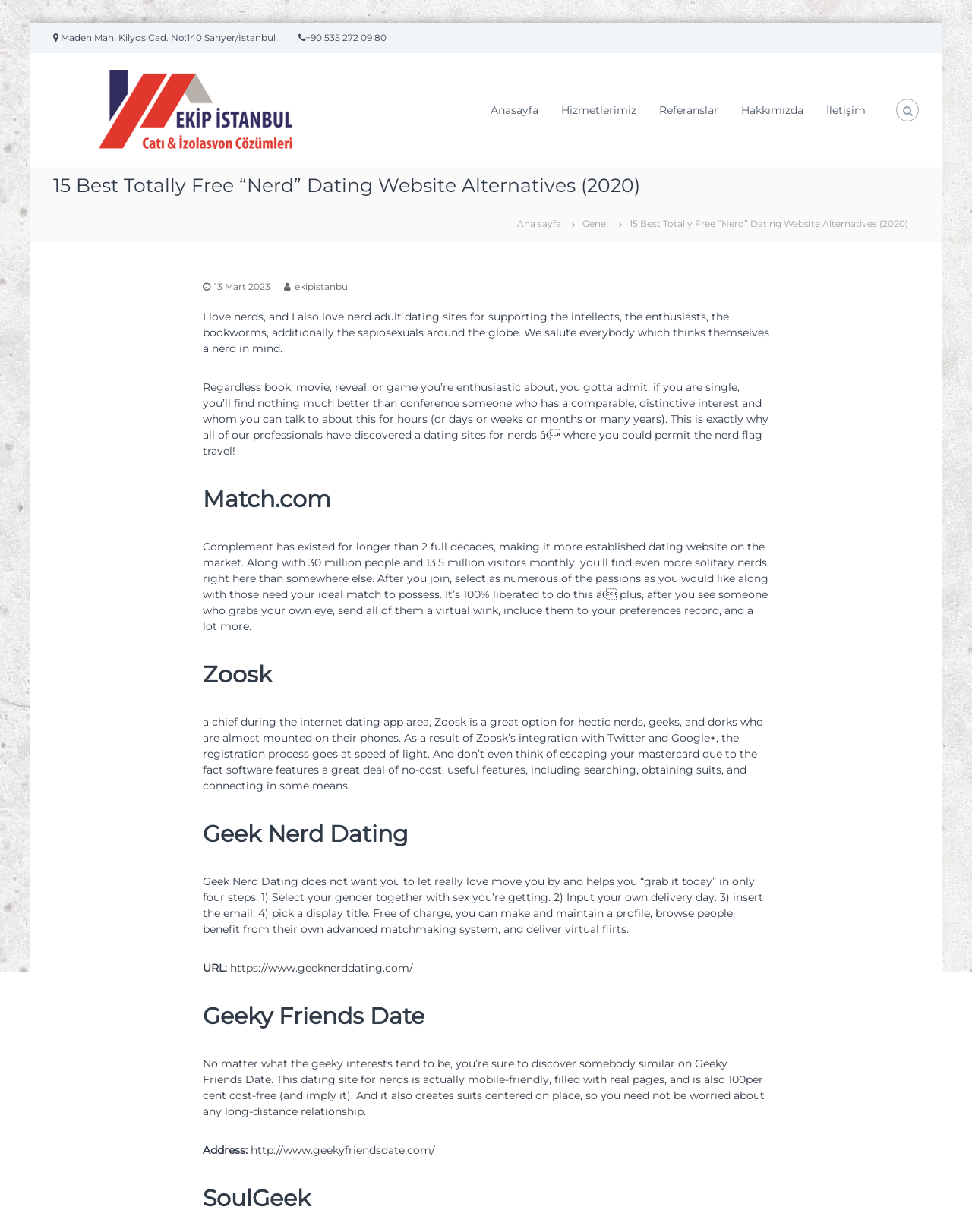Using the information shown in the image, answer the question with as much detail as possible: What is the name of the first dating website alternative listed?

I found the name of the first dating website alternative by looking at the heading element with the bounding box coordinates [0.208, 0.391, 0.792, 0.419] which contains the title 'Match.com'.